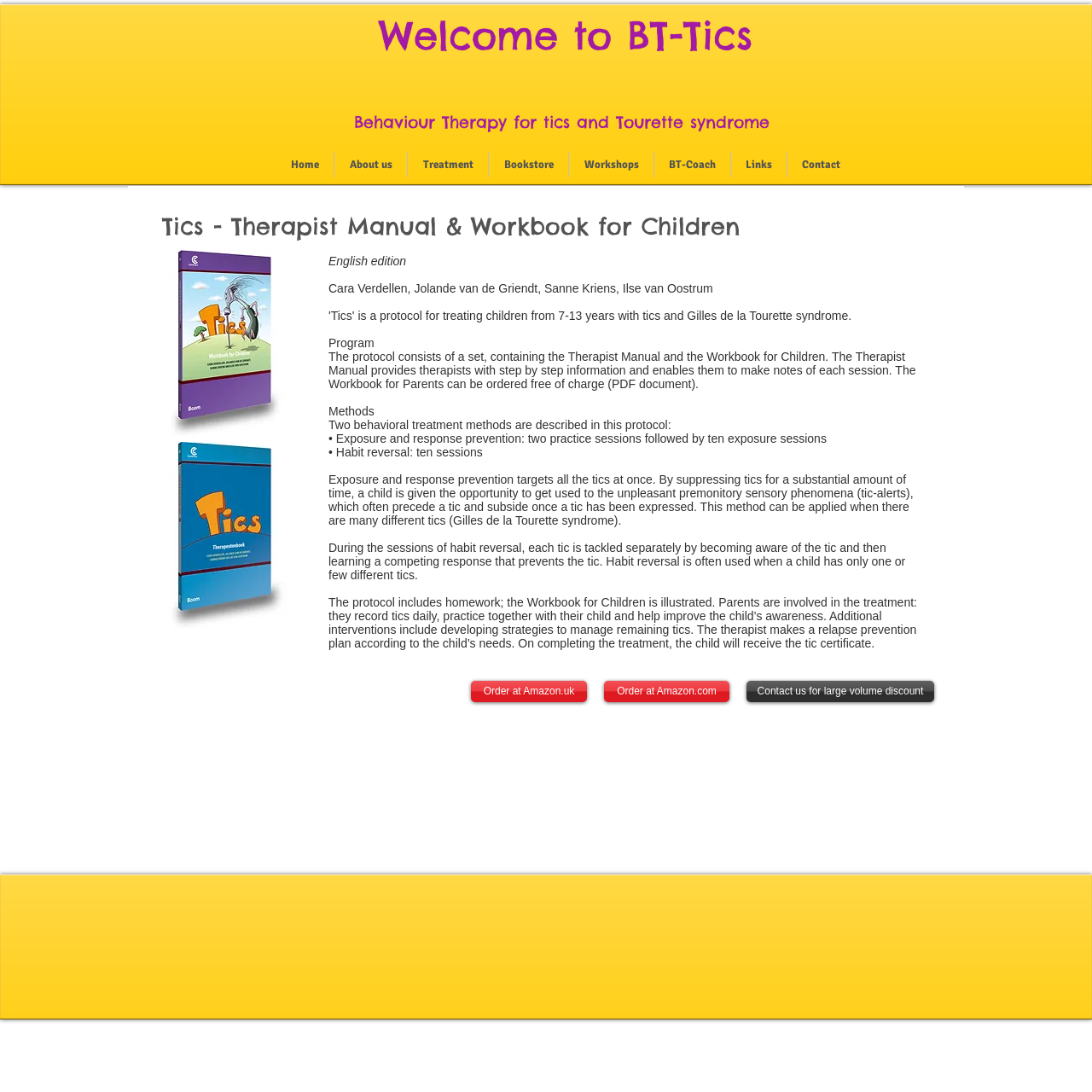Find and indicate the bounding box coordinates of the region you should select to follow the given instruction: "Click on the 'Contact us for large volume discount' link".

[0.684, 0.623, 0.855, 0.643]